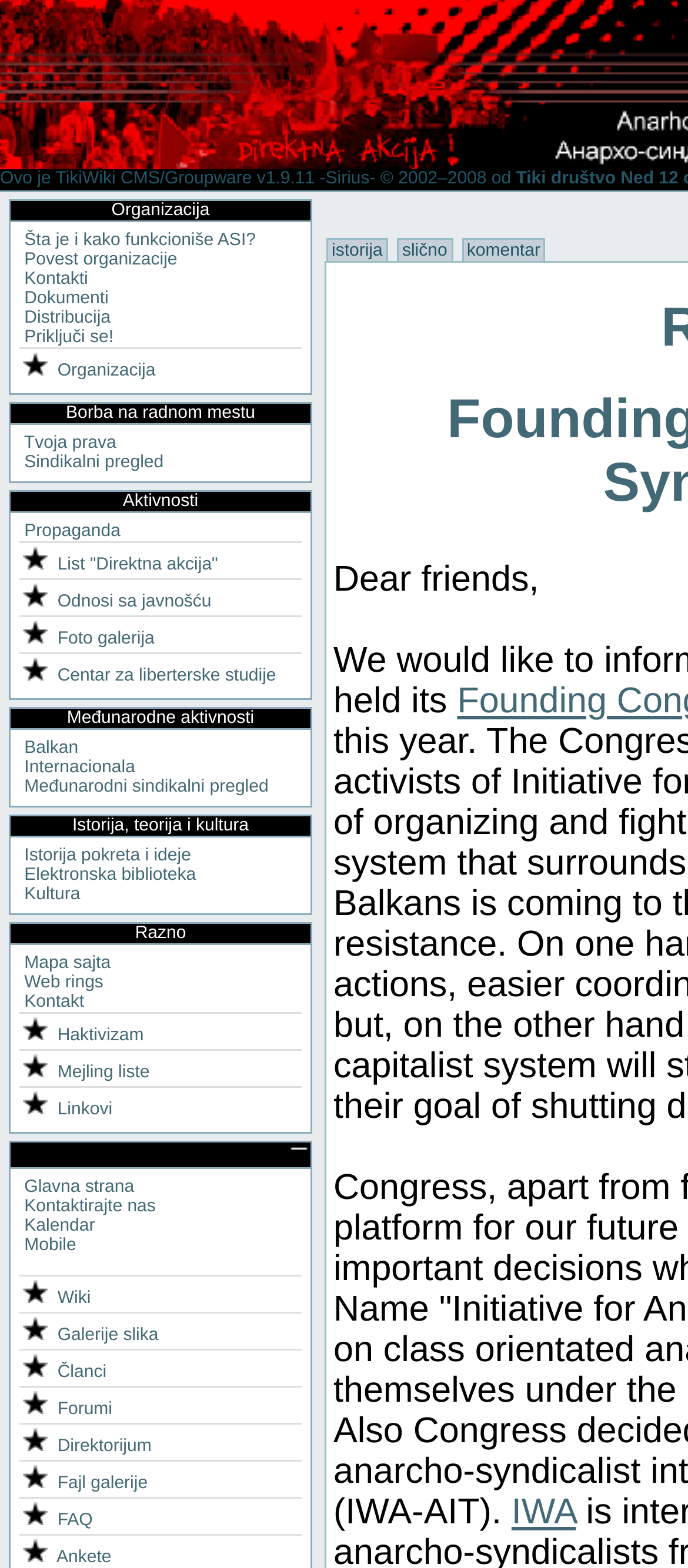Determine the bounding box for the UI element described here: "Istorija pokreta i ideje".

[0.035, 0.54, 0.278, 0.552]